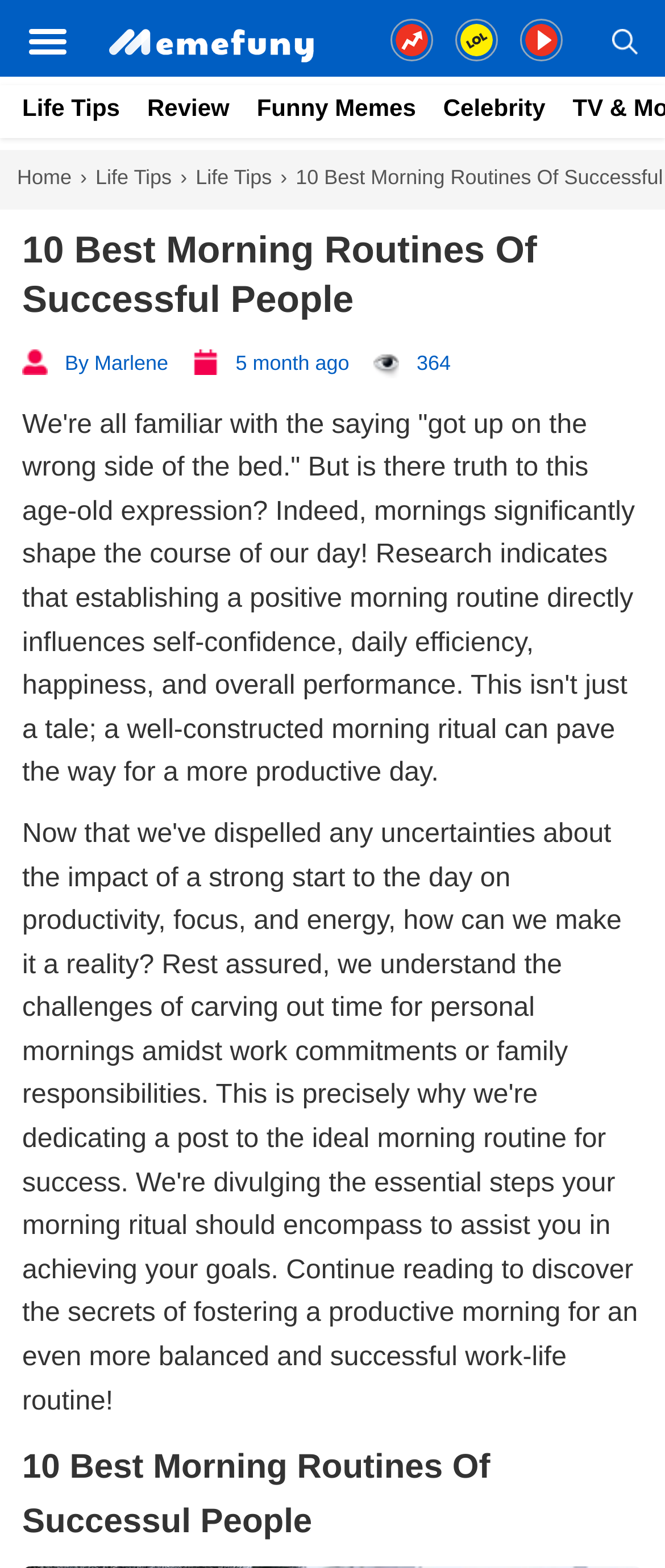Identify the bounding box for the UI element that is described as follows: "Celebrity".

[0.659, 0.055, 0.828, 0.089]